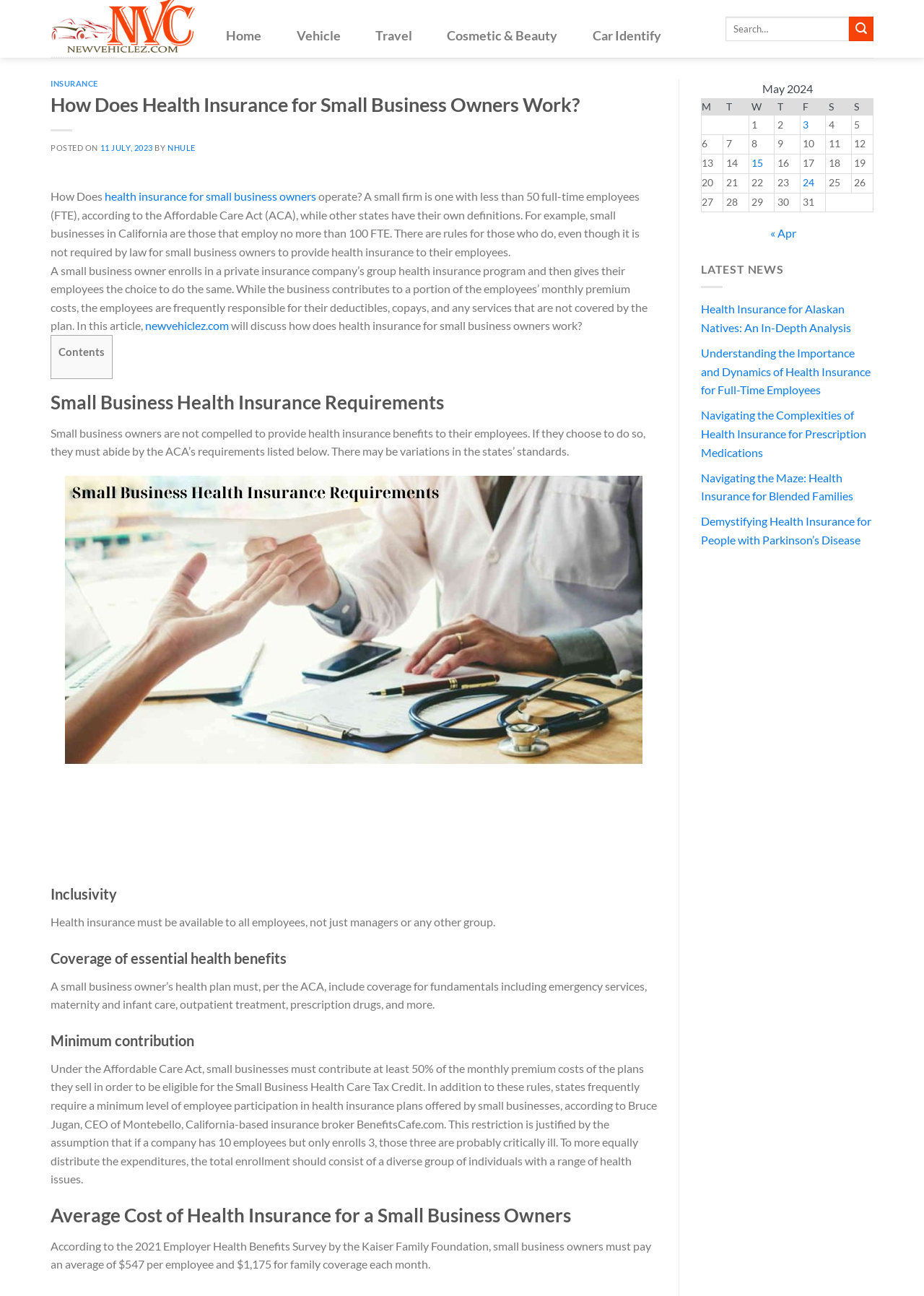Please provide the bounding box coordinates for the element that needs to be clicked to perform the instruction: "read the article 'How Does Health Insurance for Small Business Owners Work?'". The coordinates must consist of four float numbers between 0 and 1, formatted as [left, top, right, bottom].

[0.055, 0.146, 0.692, 0.199]